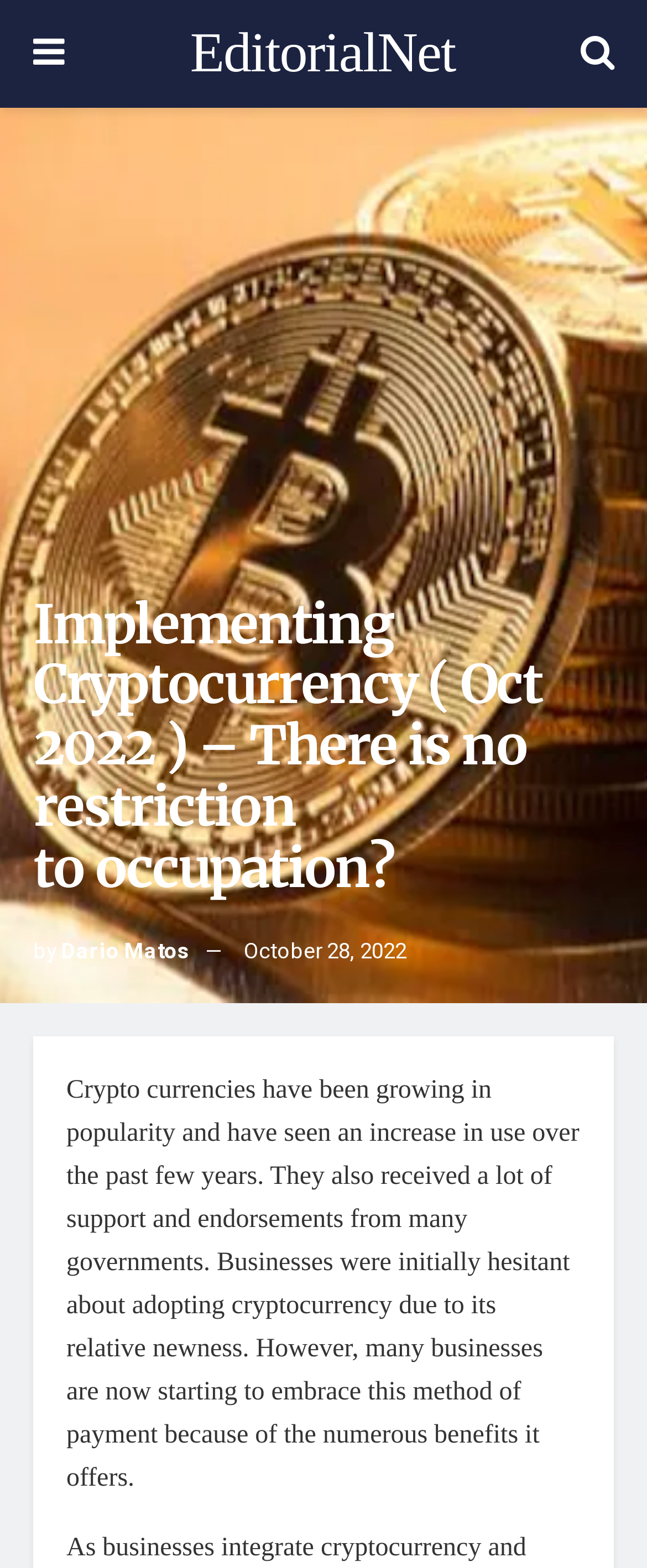Using the element description: "24/03/2022", determine the bounding box coordinates. The coordinates should be in the format [left, top, right, bottom], with values between 0 and 1.

None